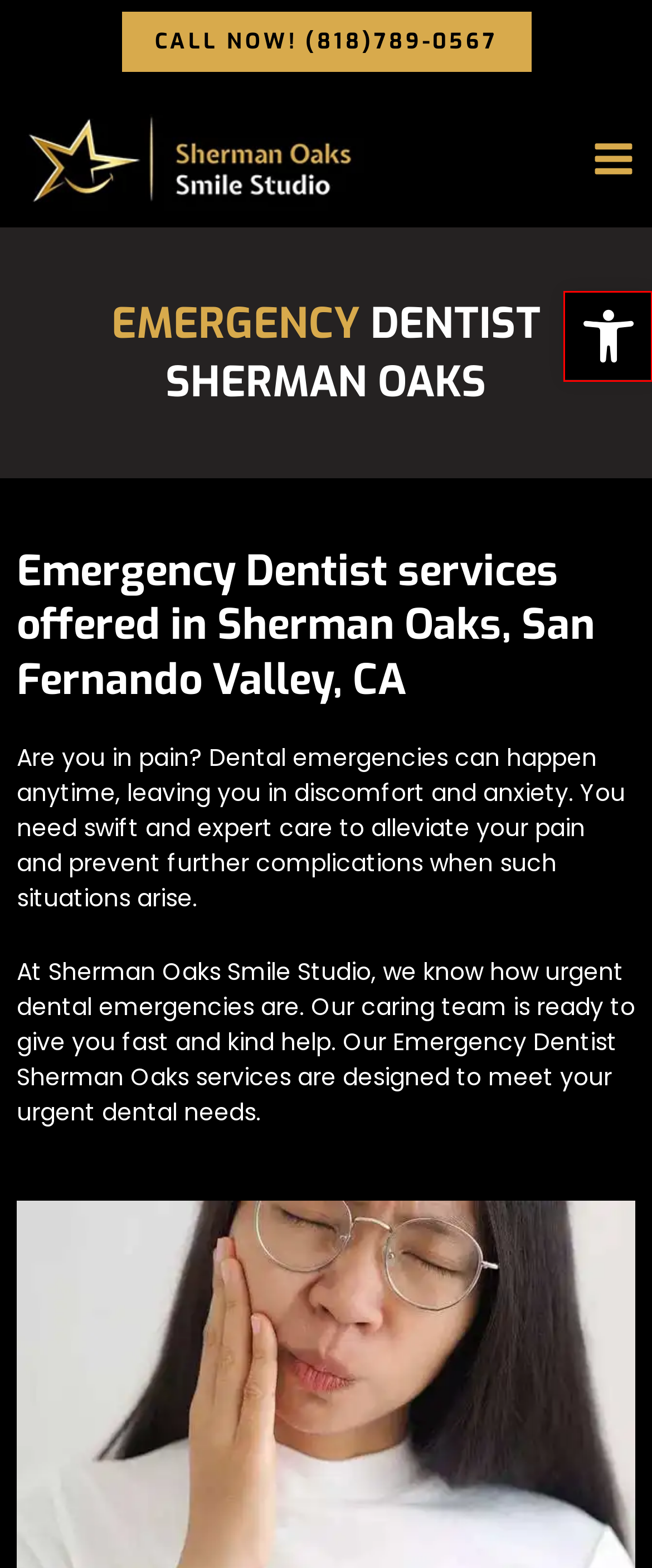Given a screenshot of a webpage with a red bounding box highlighting a UI element, choose the description that best corresponds to the new webpage after clicking the element within the red bounding box. Here are your options:
A. Periodontal Disease Treatment - Sherman Oaks Smile Studio
B. Fluoride Treatment - Dentist Sherman Oaks, CA
C. Veneers Dentist Sherman Oaks Smile Studio
D. About – Sherman Oaks Smile Studio
E. Meet Dr. Niki Zarabian - Sherman Oaks Smile Studio
F. Terms & Conditions - Sherman Oaks Smile Studio
G. Dentist Sherman Oaks | Sherman Oaks Smile Studio
H. Financing Options – Sherman Oaks Smile Studio

E